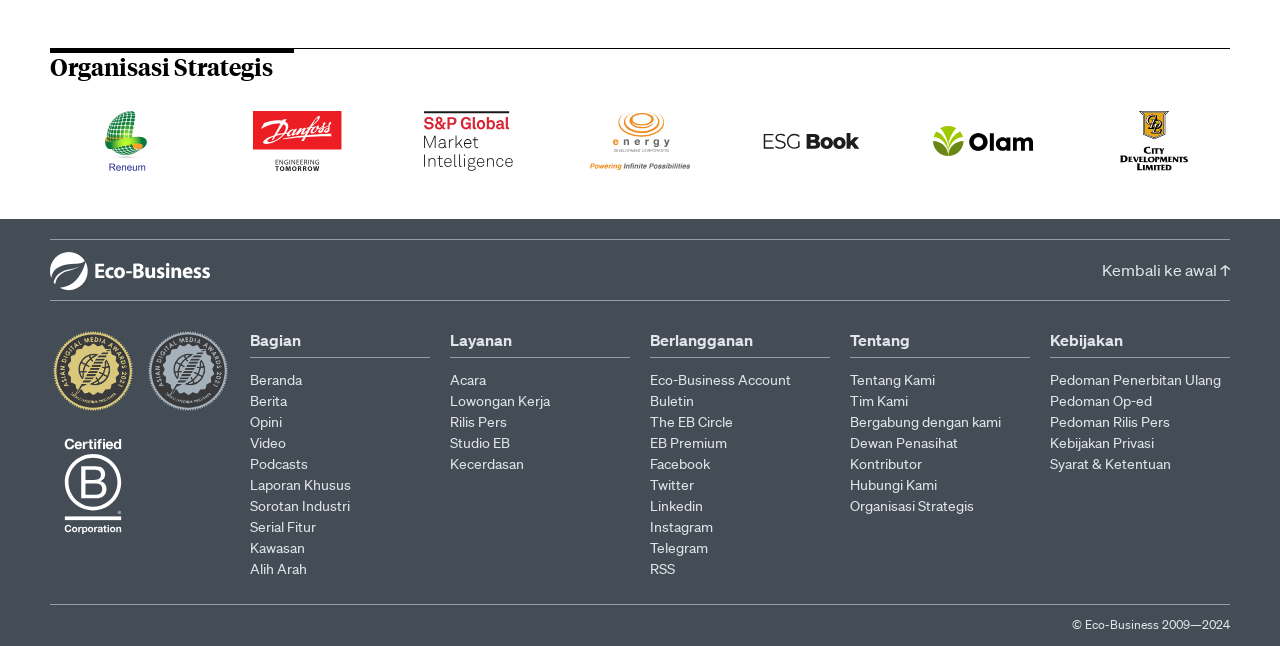Pinpoint the bounding box coordinates of the clickable element needed to complete the instruction: "Go to the Beranda page". The coordinates should be provided as four float numbers between 0 and 1: [left, top, right, bottom].

[0.195, 0.573, 0.336, 0.606]